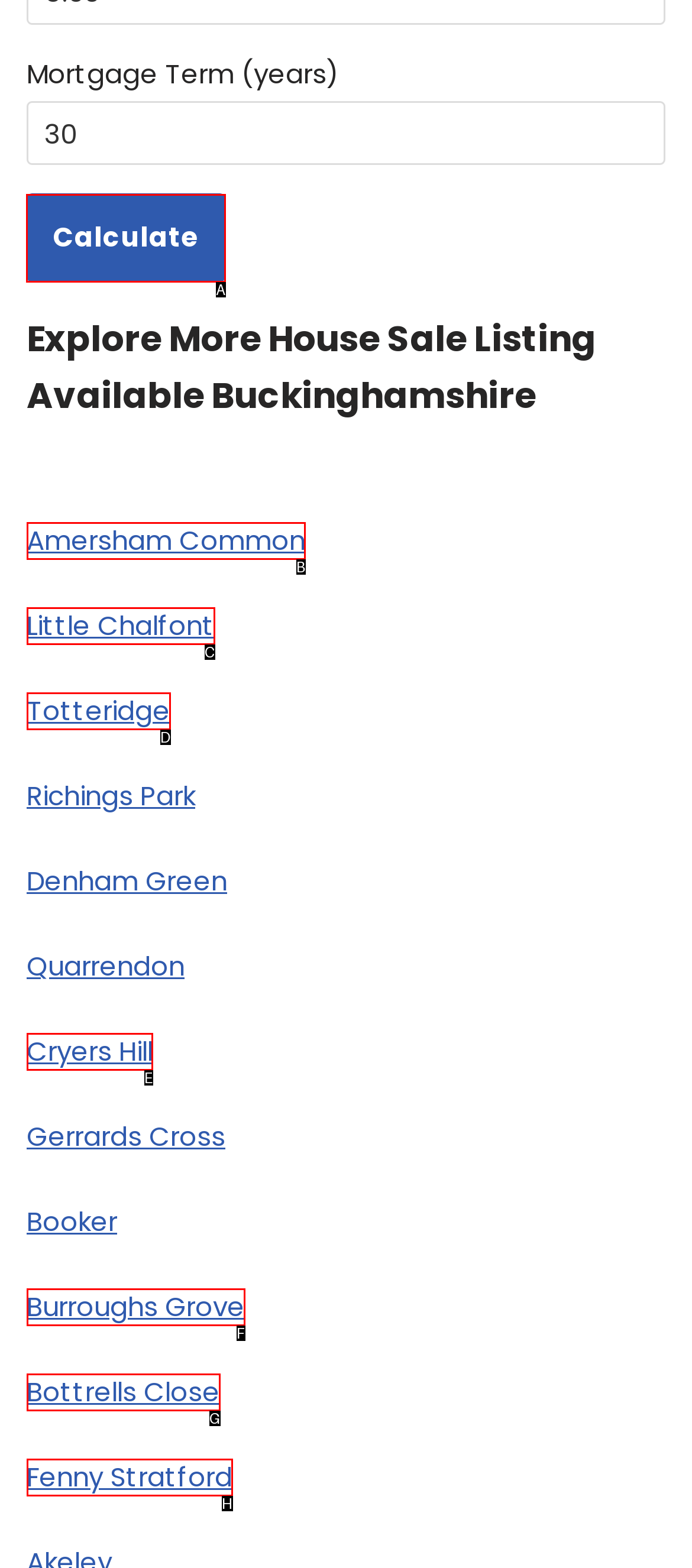Indicate the HTML element that should be clicked to perform the task: Click Calculate Reply with the letter corresponding to the chosen option.

A